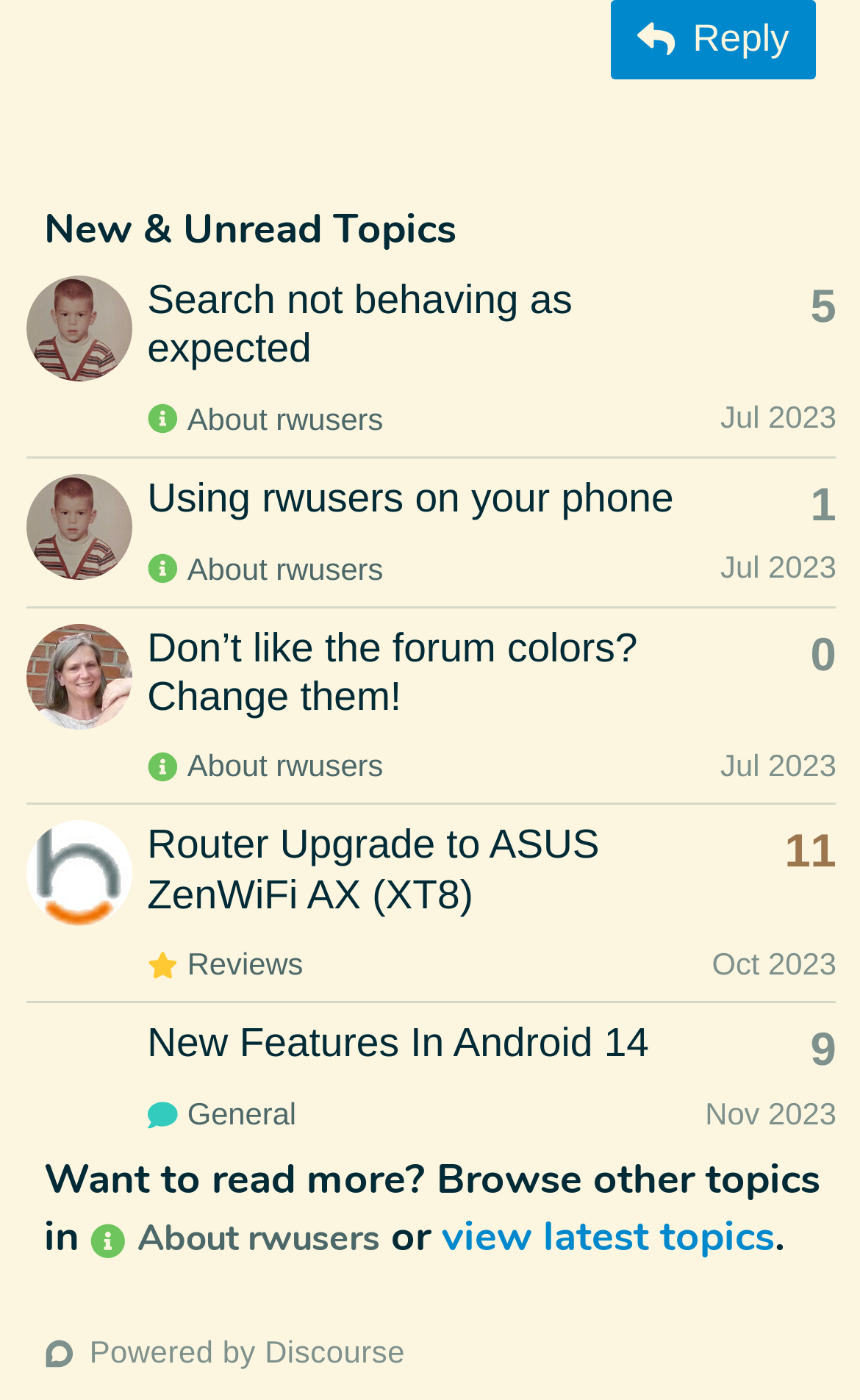What is the title of the first topic?
Kindly answer the question with as much detail as you can.

I determined the answer by looking at the first row of the table, which contains a heading element with the text 'Search not behaving as expected'.